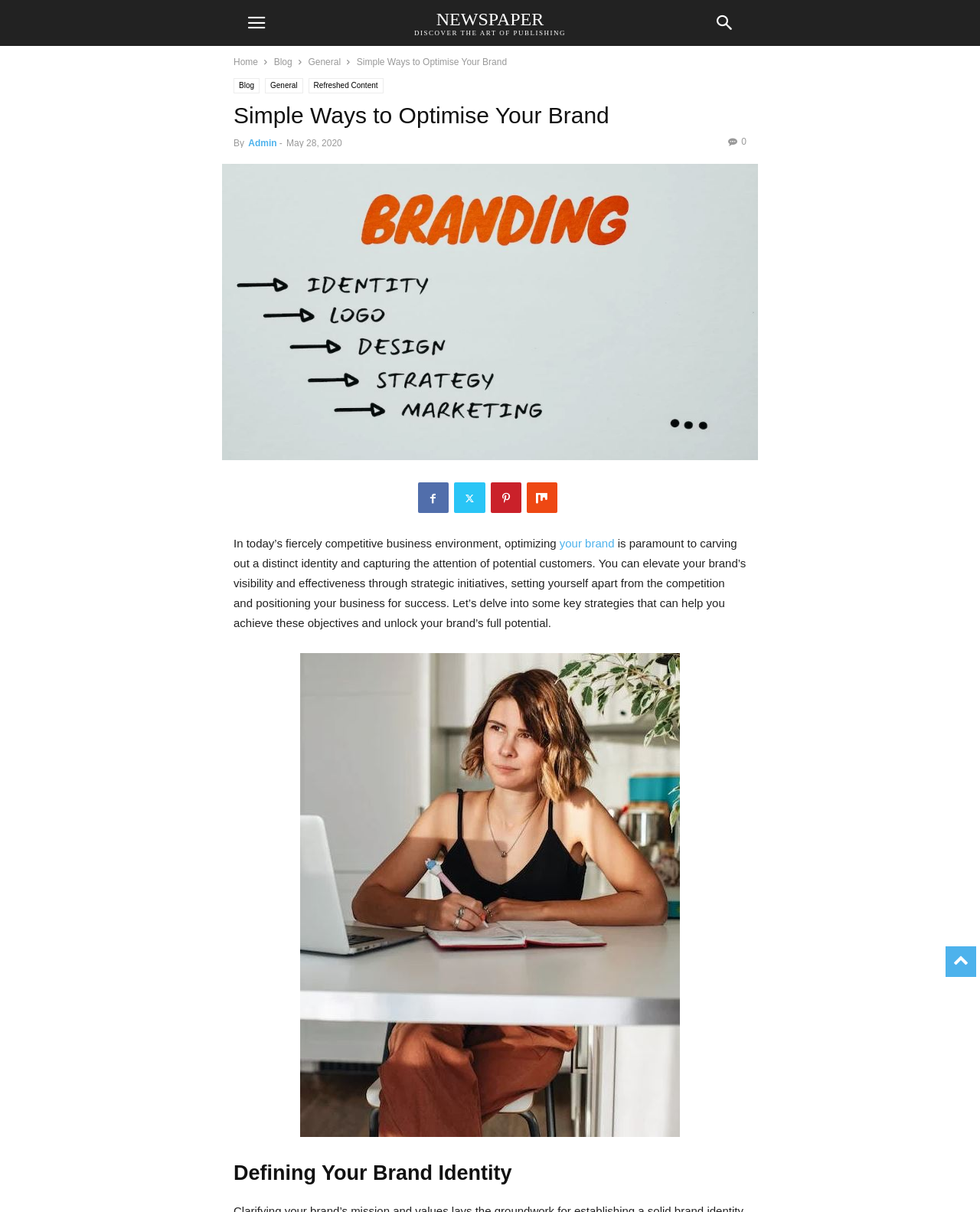Highlight the bounding box coordinates of the element you need to click to perform the following instruction: "search."

[0.716, 0.0, 0.764, 0.038]